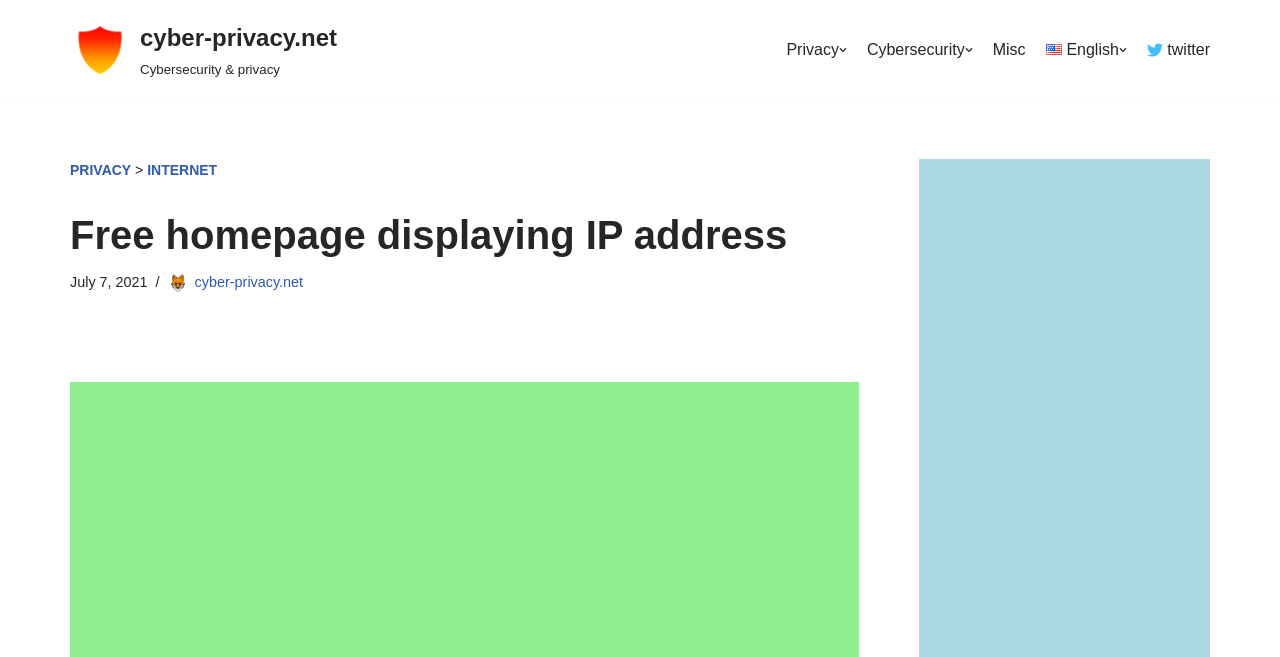Indicate the bounding box coordinates of the element that needs to be clicked to satisfy the following instruction: "Visit 'twitter' social media". The coordinates should be four float numbers between 0 and 1, i.e., [left, top, right, bottom].

[0.896, 0.056, 0.945, 0.095]